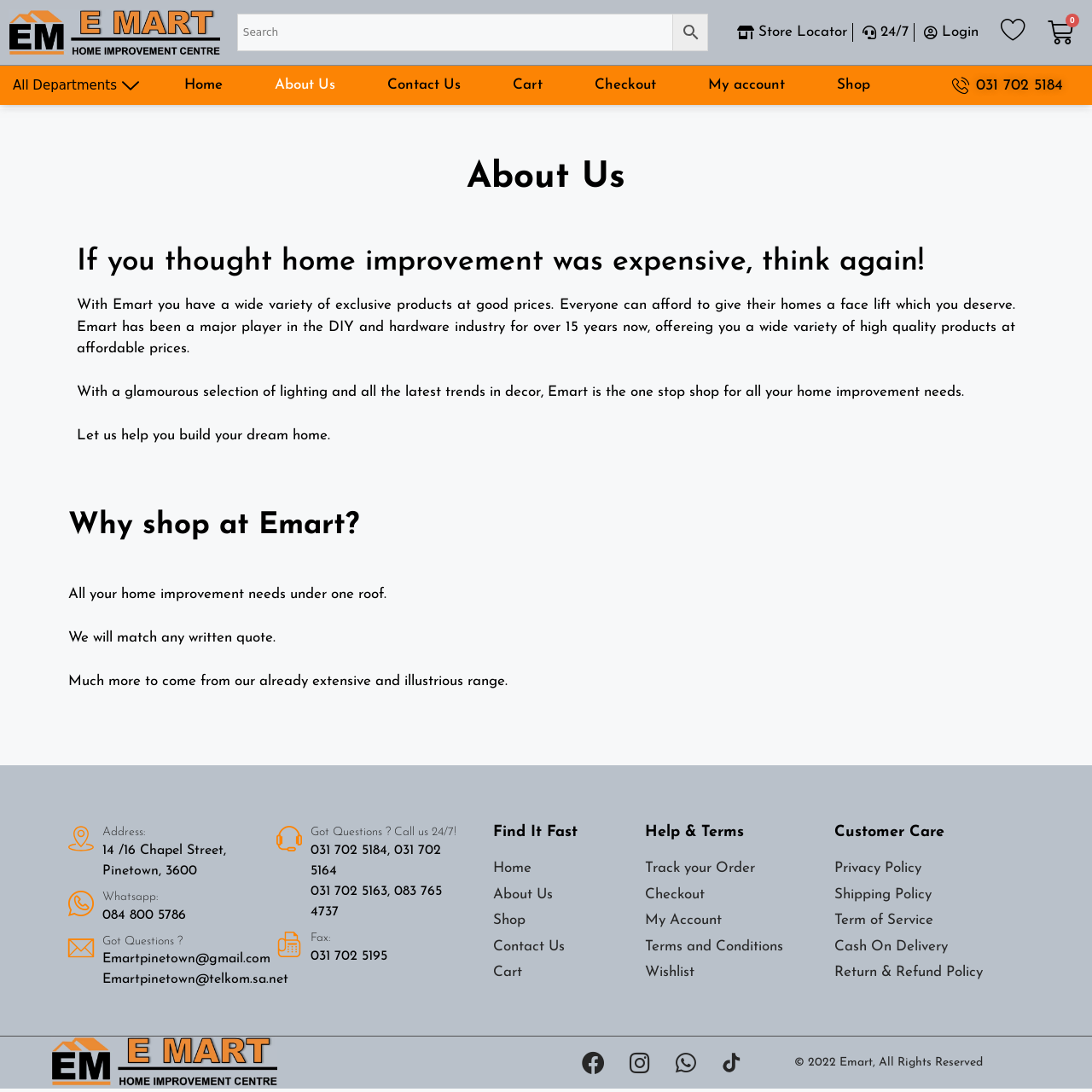What is the phone number for Whatsapp?
Using the visual information, respond with a single word or phrase.

084 800 5786